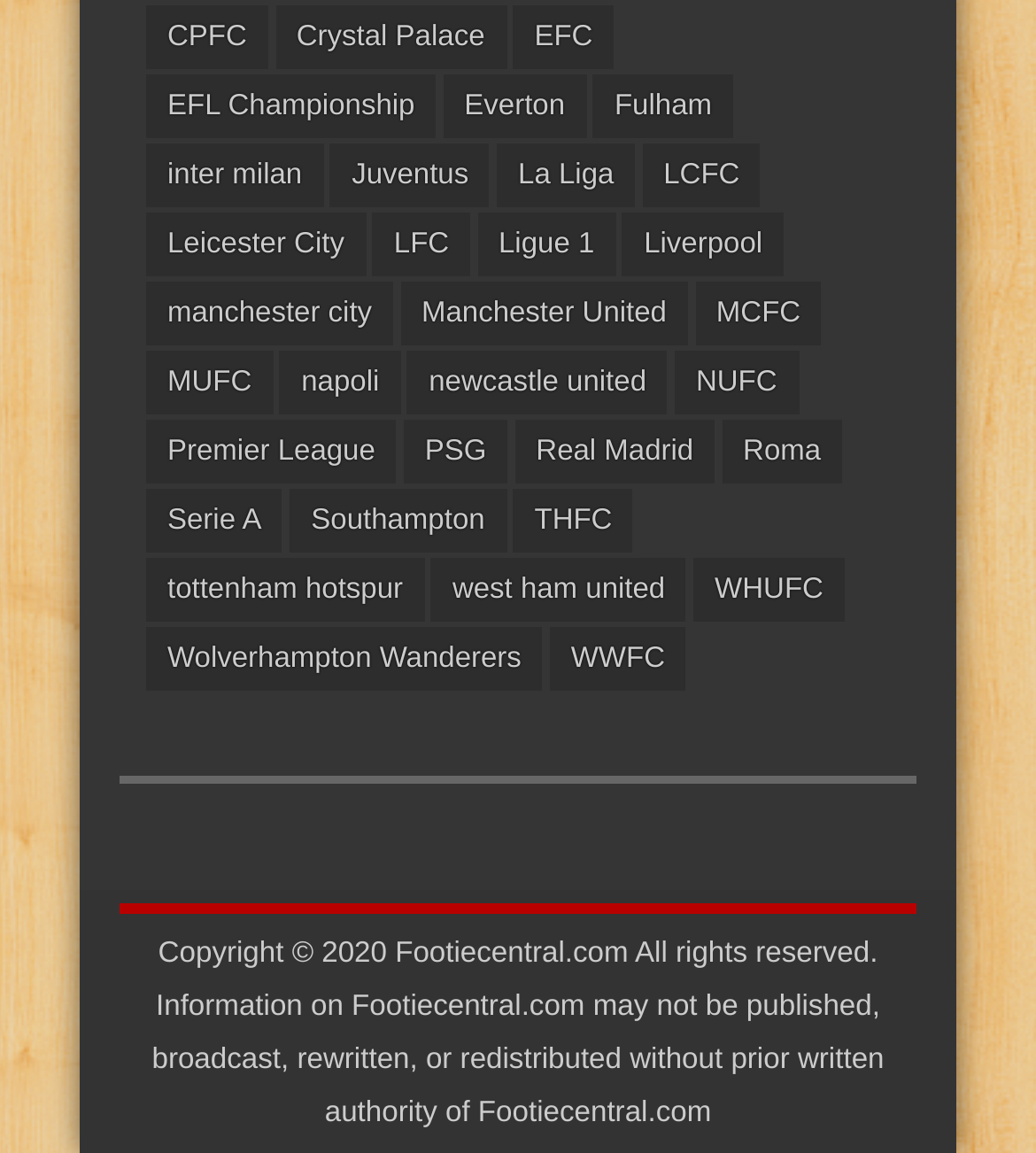Please provide the bounding box coordinates for the element that needs to be clicked to perform the following instruction: "Browse Premier League". The coordinates should be given as four float numbers between 0 and 1, i.e., [left, top, right, bottom].

[0.141, 0.364, 0.383, 0.419]